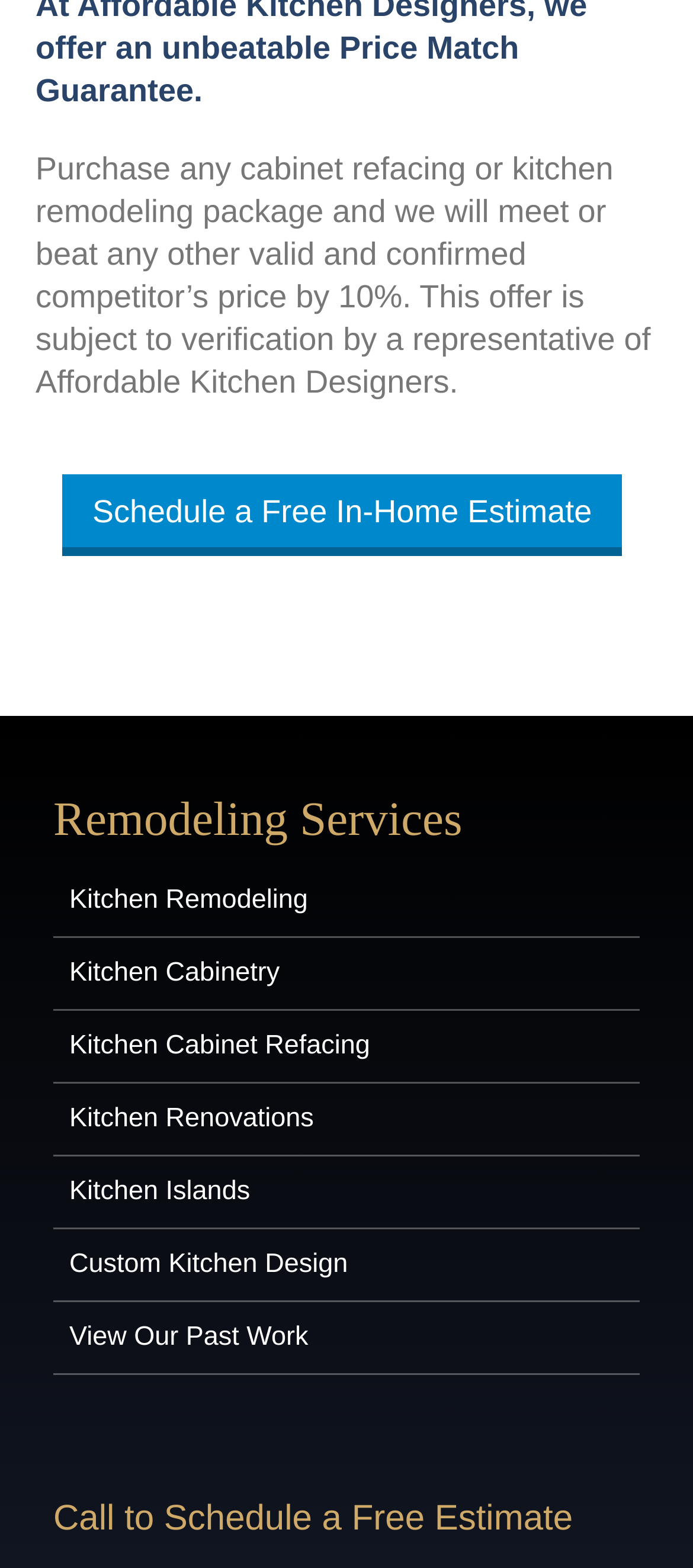What is the purpose of the company?
Craft a detailed and extensive response to the question.

The purpose of the company can be inferred from the various remodeling services listed on the page, including kitchen remodeling, kitchen cabinetry, and custom kitchen design, which suggests that the company specializes in kitchen remodeling and design.